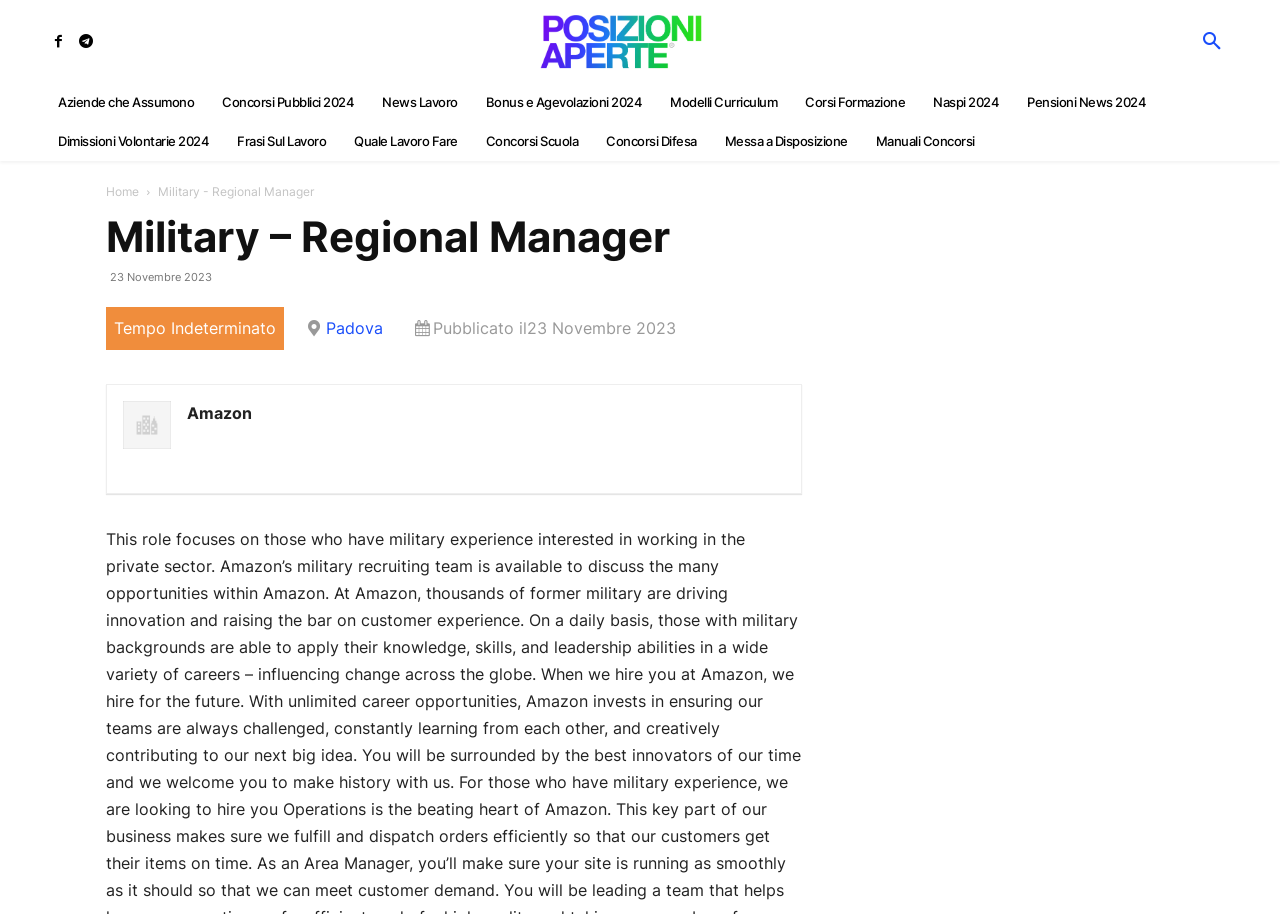Explain the webpage's layout and main content in detail.

This webpage appears to be a job posting page, specifically for a Military - Regional Manager role at Amazon. At the top left corner, there are two icons, and next to them, a link "Posizioni Aperte" (Open Positions) with an accompanying image. On the top right corner, there is a search button.

Below the top section, there are multiple links categorized into two rows. The first row contains links such as "Aziende che Assumono" (Companies that Hire), "Concorsi Pubblici 2024" (Public Competitions 2024), and "News Lavoro" (Job News). The second row has links like "Bonus e Agevolazioni 2024" (Bonuses and Benefits 2024), "Modelli Curriculum" (Curriculum Models), and "Corsi Formazione" (Training Courses).

In the main content area, there is a header section with the job title "Military – Regional Manager" and a timestamp "23 Novembre 2023" (November 23, 2023). Below the header, there is a brief job description mentioning "Tempo Indeterminato" (Indeterminate Time) and the location "Padova". The Amazon logo is displayed on the left side of this section.

On the right side of the page, there is a complementary section that takes up about half of the page's width.